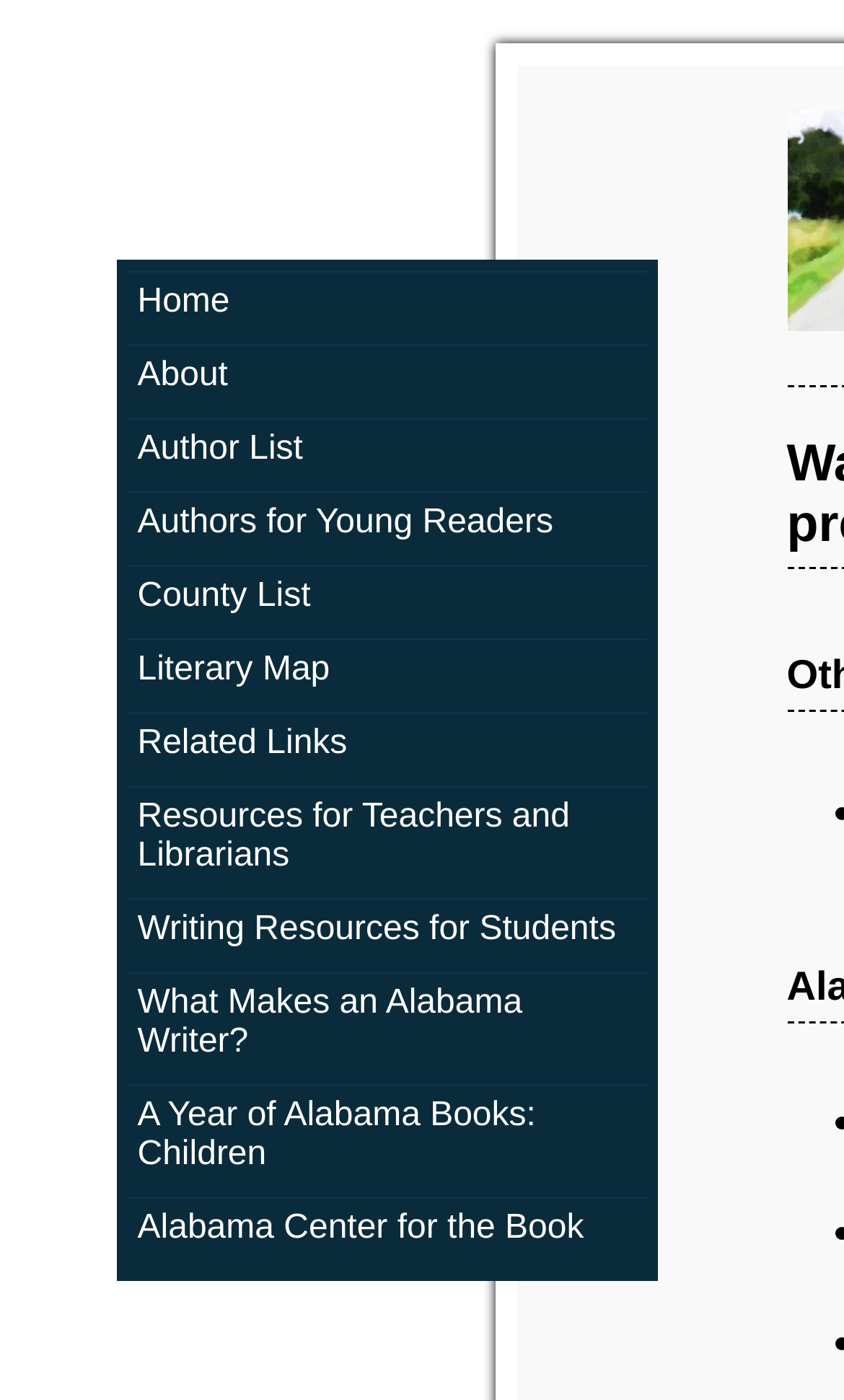Locate the coordinates of the bounding box for the clickable region that fulfills this instruction: "go to home page".

[0.163, 0.202, 0.753, 0.23]